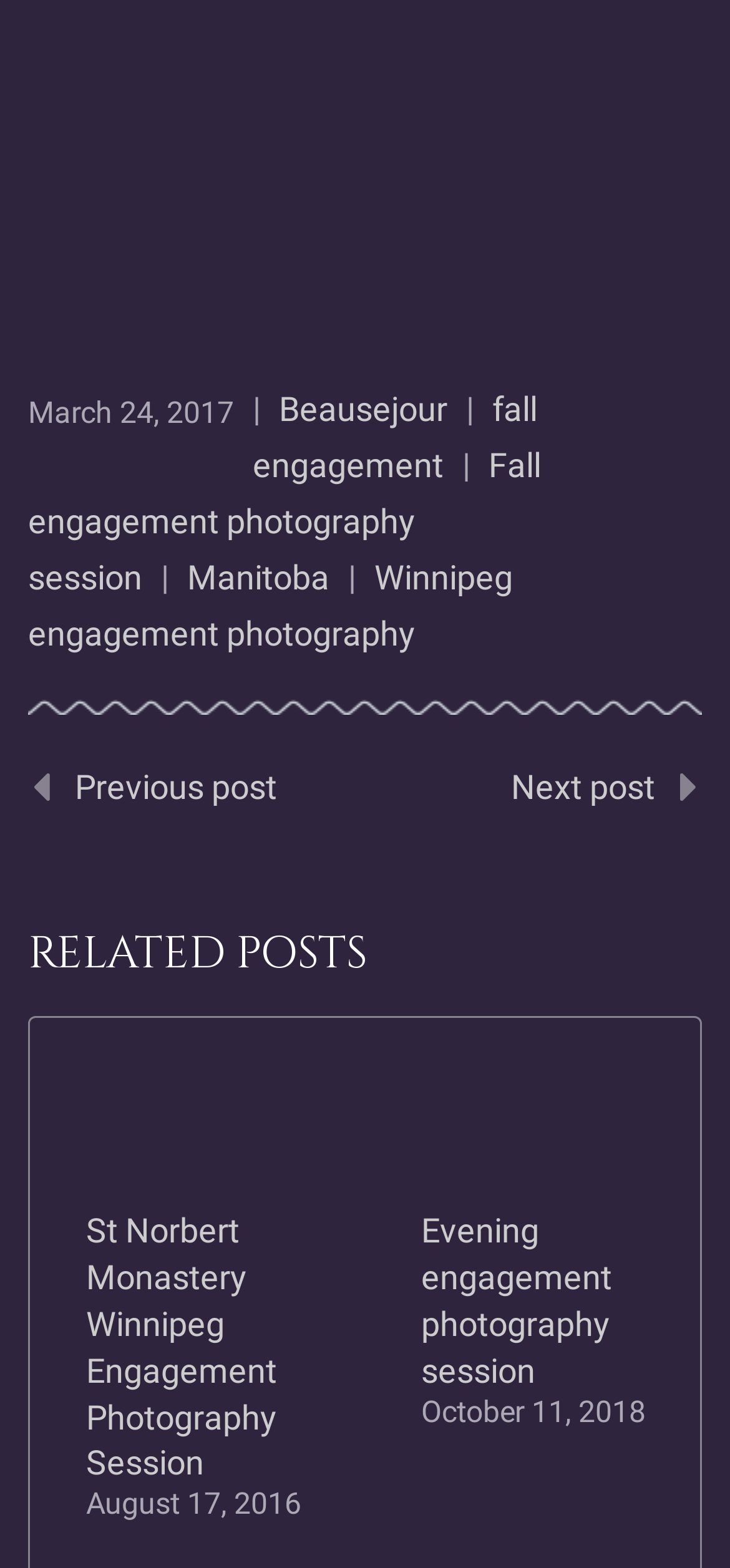Please determine the bounding box coordinates for the element that should be clicked to follow these instructions: "Check RELATED POSTS".

[0.038, 0.584, 0.962, 0.632]